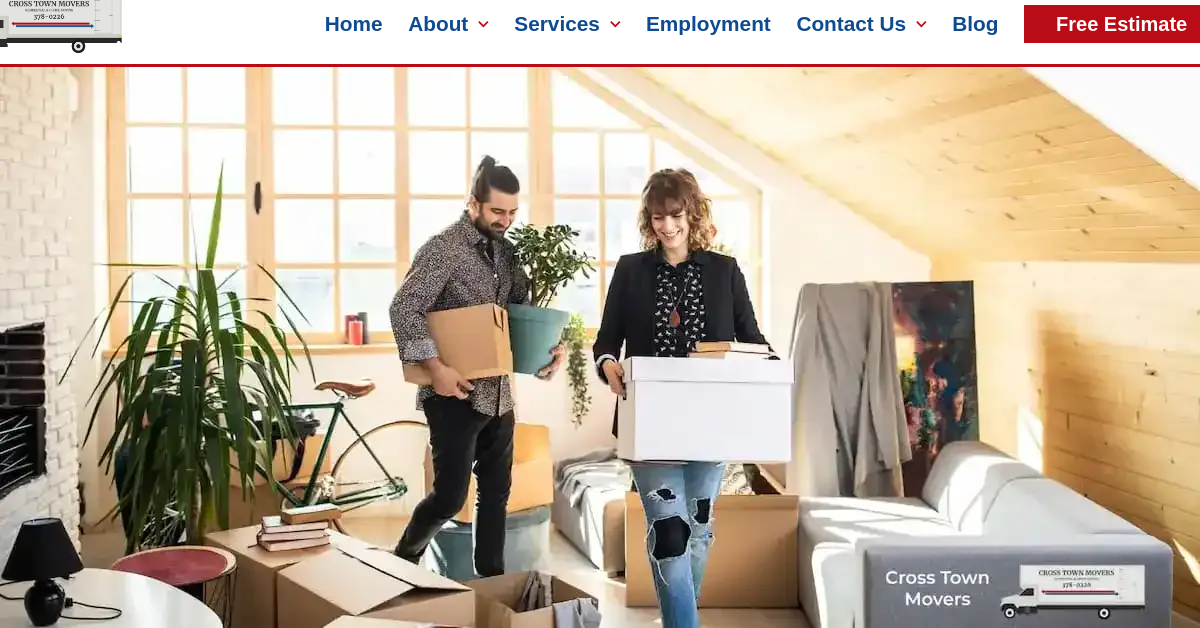What is the woman wearing?
Using the image, answer in one word or phrase.

A black jacket and distressed jeans